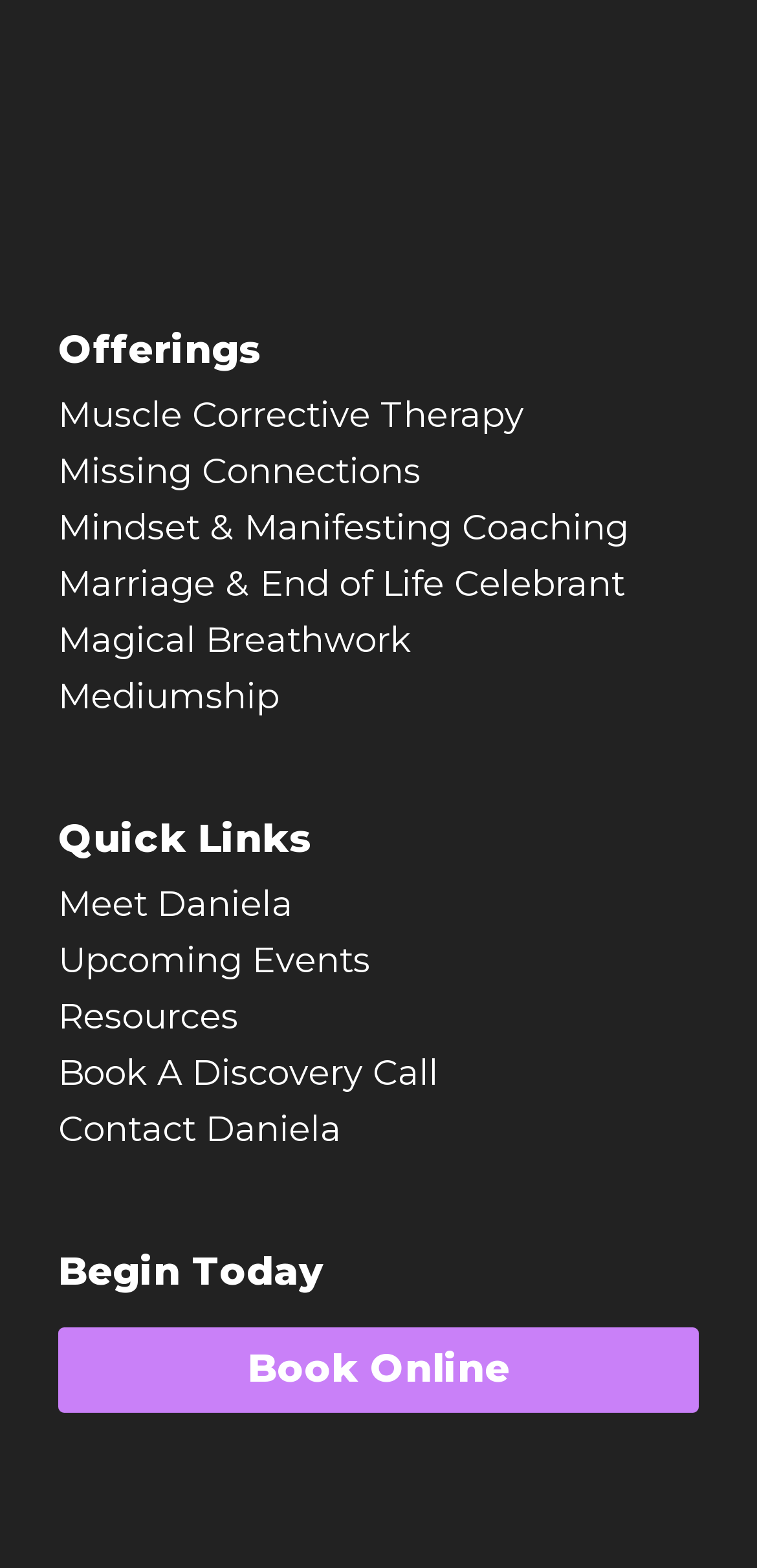Carefully examine the image and provide an in-depth answer to the question: What is the first offering listed?

The first offering listed is 'Muscle Corrective Therapy' which can be found in the 'Offerings' section of the webpage, as indicated by the link element with OCR text 'Muscle Corrective Therapy' at coordinates [0.077, 0.253, 0.692, 0.28].